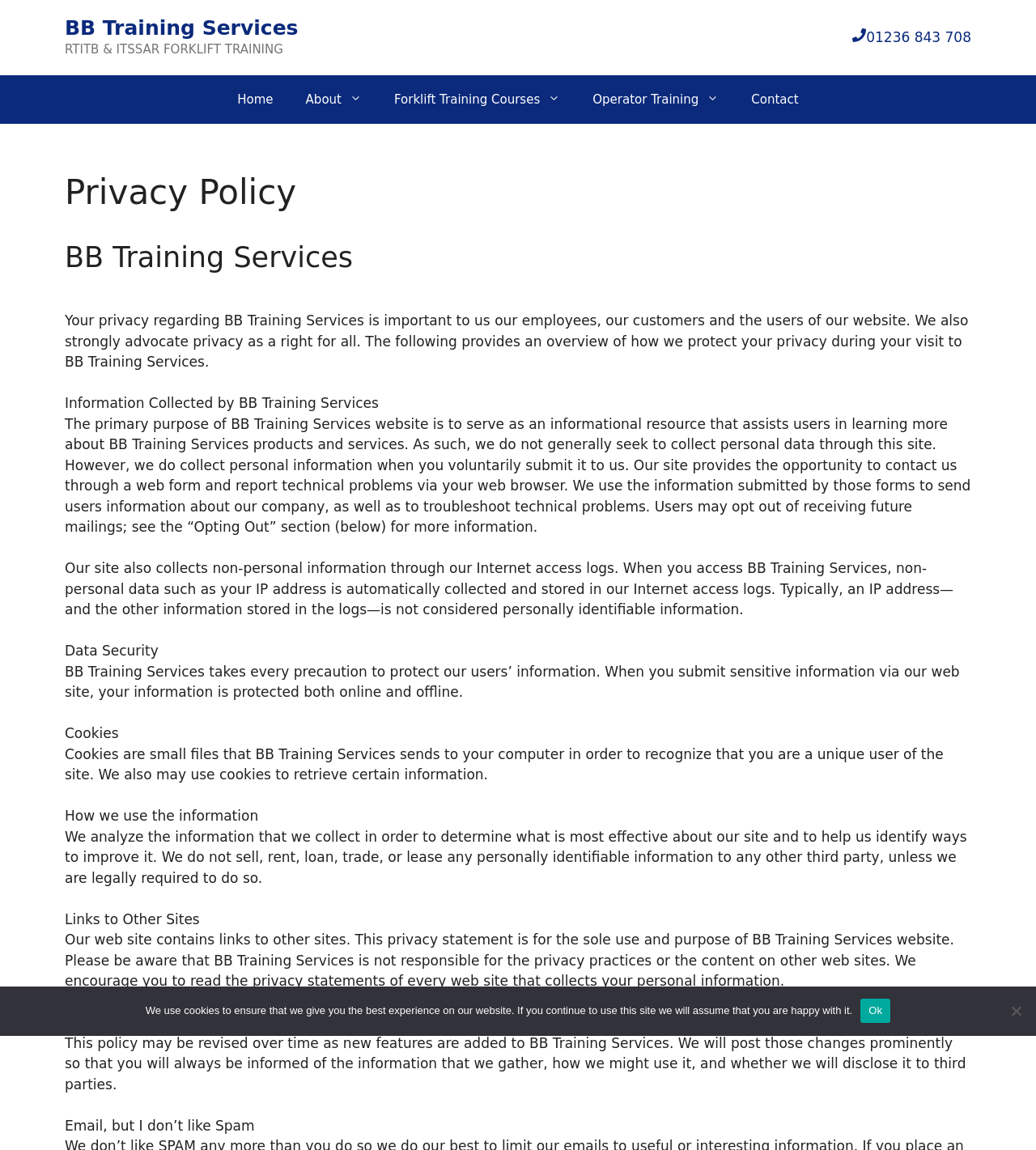Based on what you see in the screenshot, provide a thorough answer to this question: What is the purpose of cookies on the website?

According to the webpage, cookies are small files sent to users' computers to recognize them as unique users of the site, and may also be used to retrieve certain information.